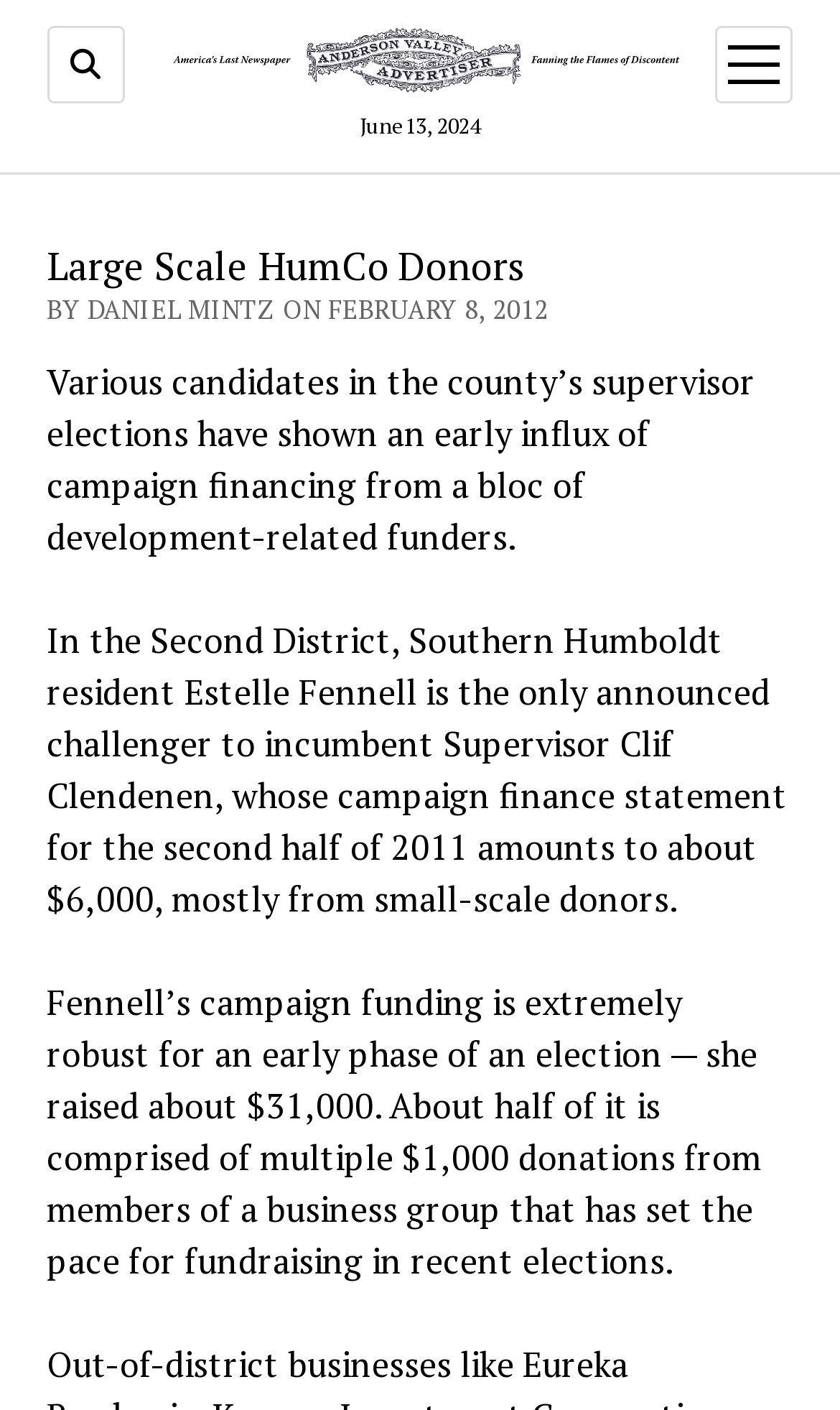Please identify the primary heading of the webpage and give its text content.

Large Scale HumCo Donors